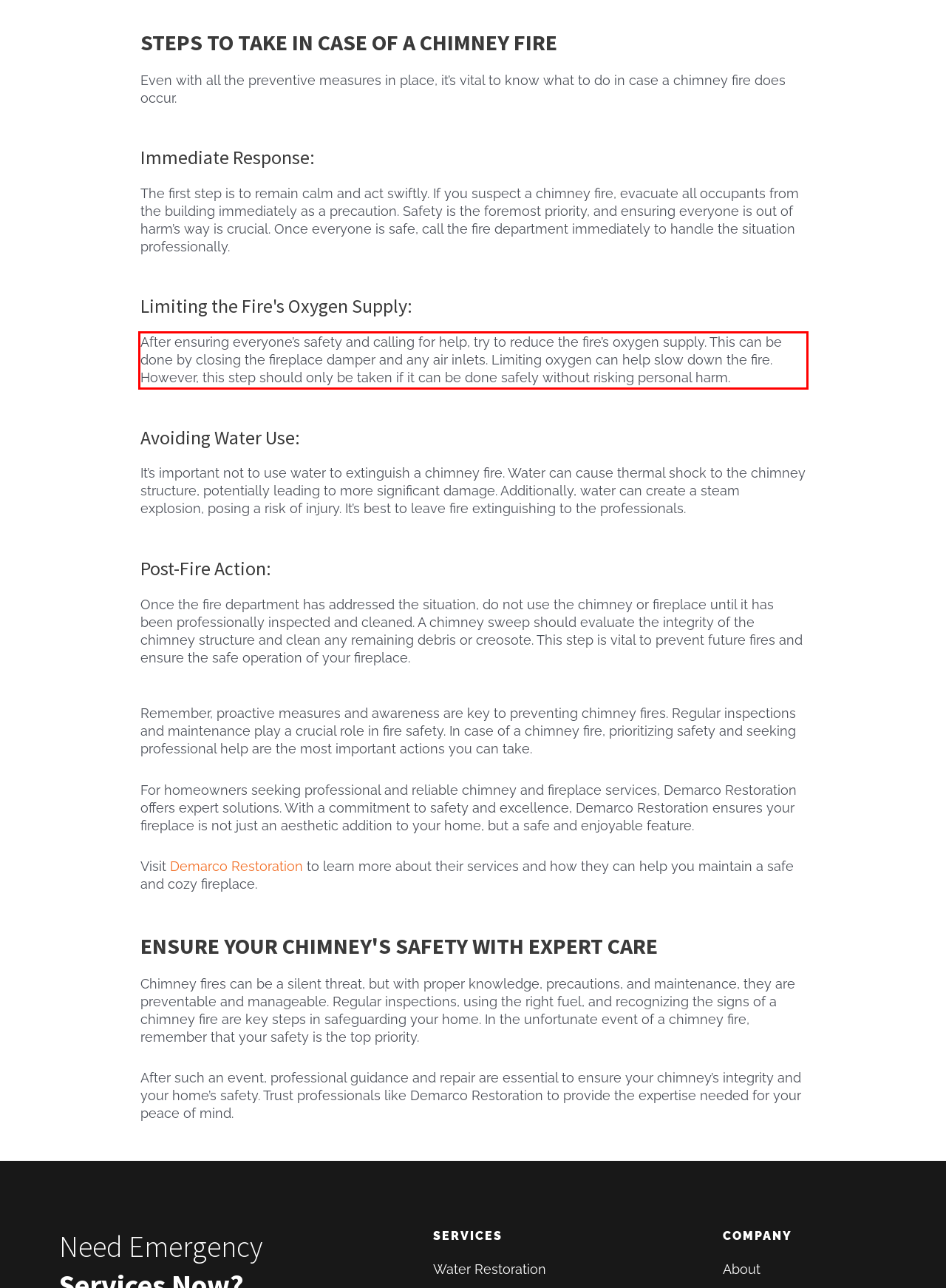Look at the webpage screenshot and recognize the text inside the red bounding box.

After ensuring everyone’s safety and calling for help, try to reduce the fire’s oxygen supply. This can be done by closing the fireplace damper and any air inlets. Limiting oxygen can help slow down the fire. However, this step should only be taken if it can be done safely without risking personal harm.